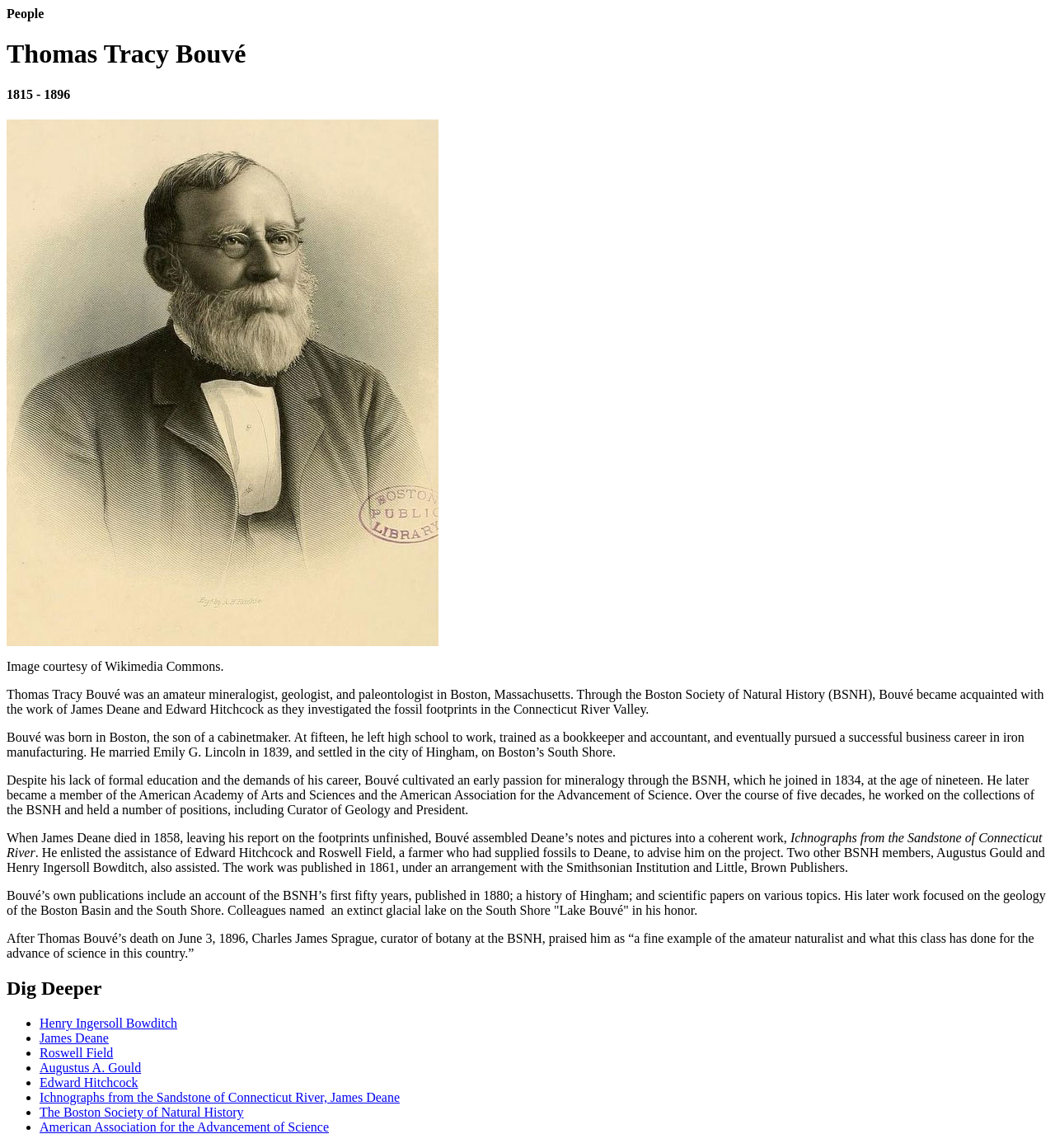Find and indicate the bounding box coordinates of the region you should select to follow the given instruction: "Discover more about Edward Hitchcock".

[0.038, 0.937, 0.131, 0.949]